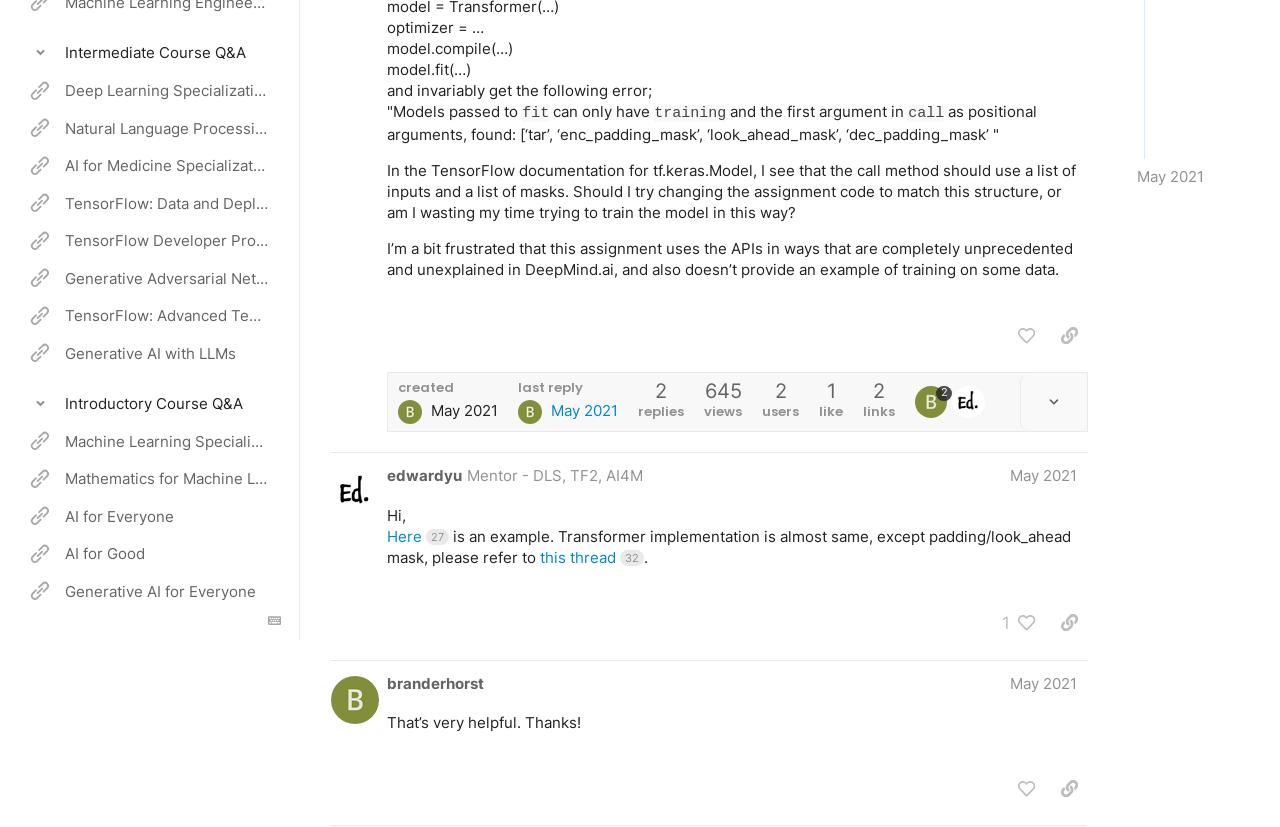Given the element description: "All tags", predict the bounding box coordinates of the UI element it refers to, using four float numbers between 0 and 1, i.e., [left, top, right, bottom].

[0.0, 0.935, 0.235, 0.98]